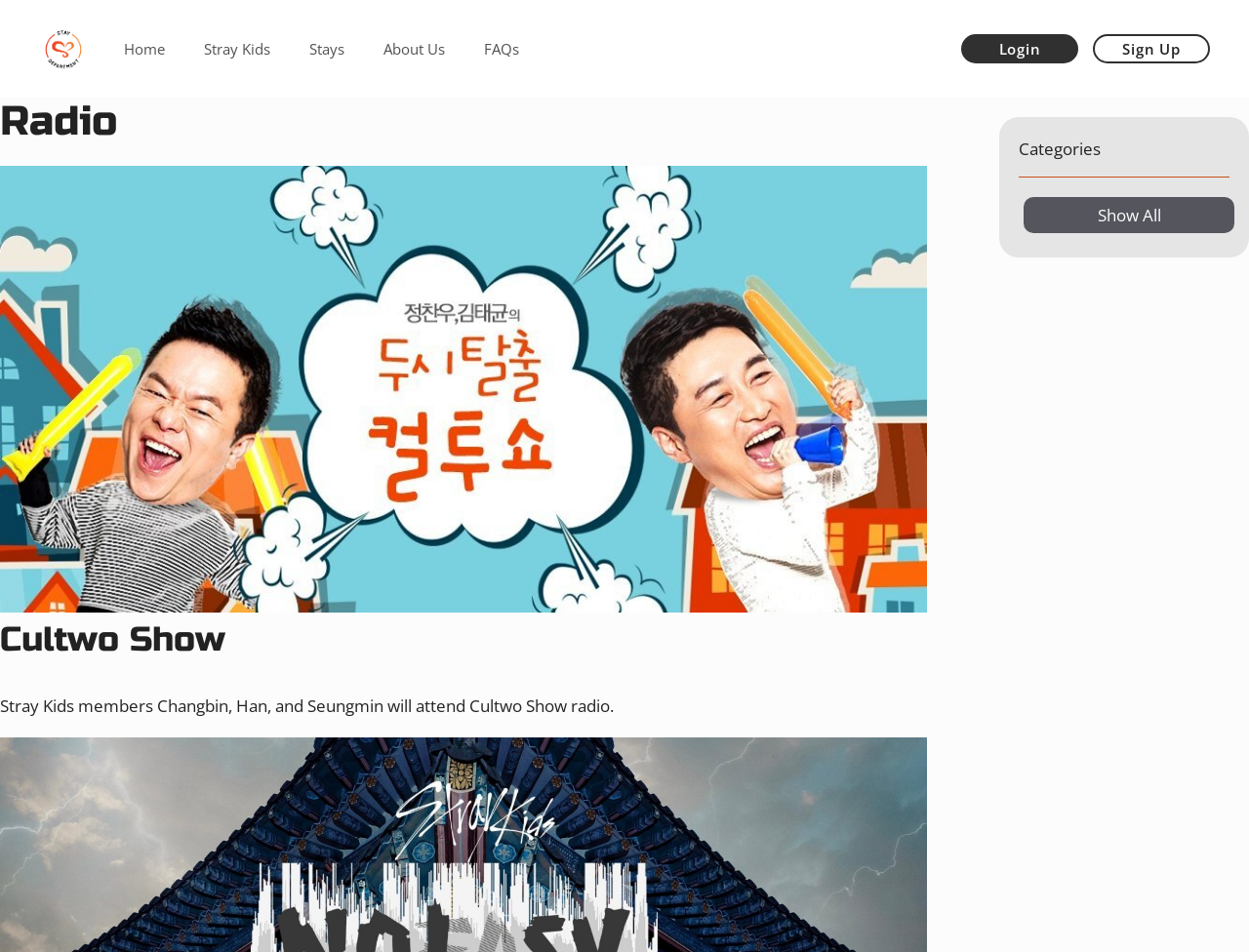Locate the bounding box coordinates of the clickable area to execute the instruction: "navigate to Home". Provide the coordinates as four float numbers between 0 and 1, represented as [left, top, right, bottom].

[0.084, 0.02, 0.148, 0.082]